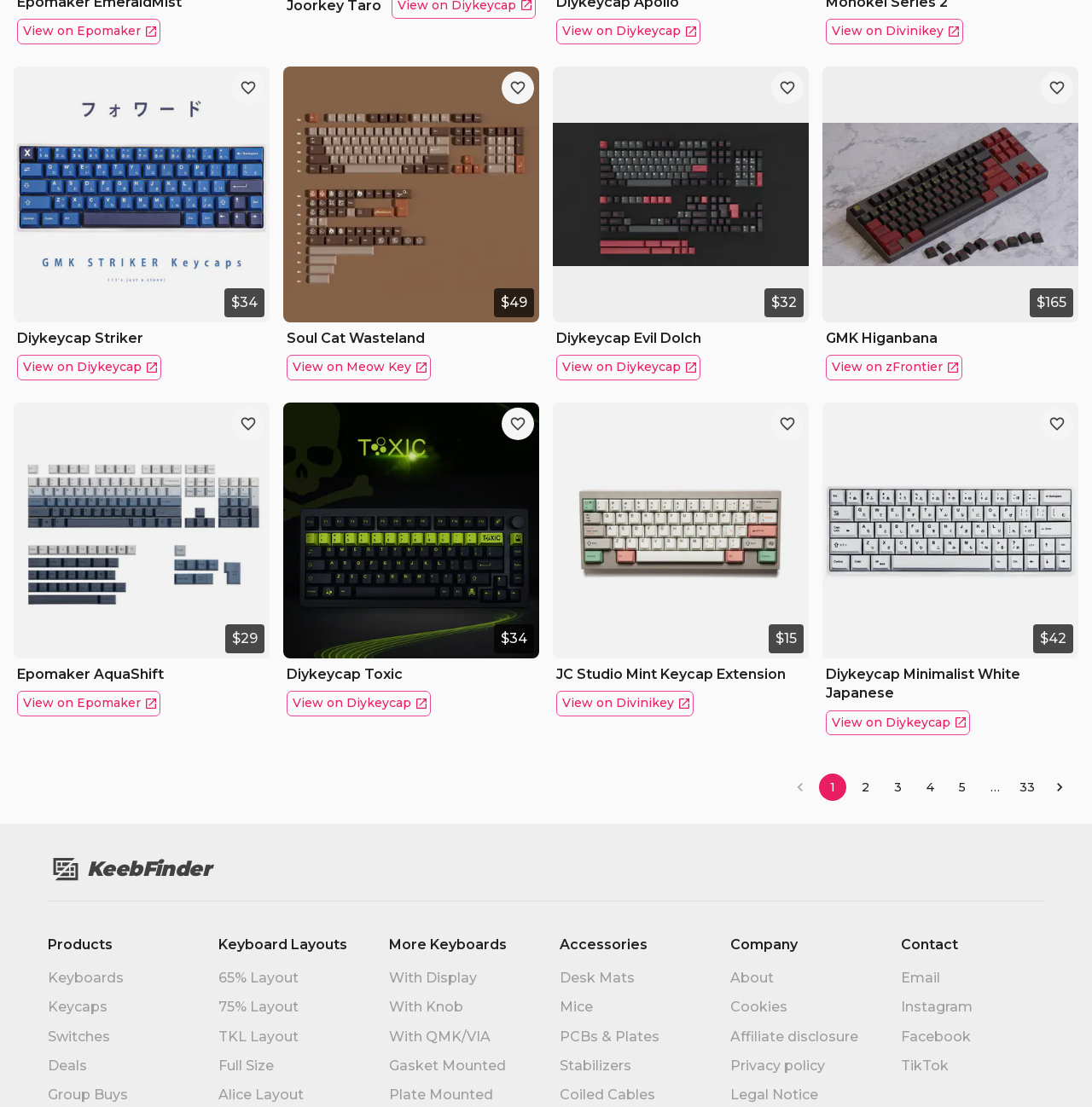Refer to the image and provide a thorough answer to this question:
How many pages are there in the pagination navigation?

The number of pages can be determined by looking at the pagination navigation element and counting the number of links to different pages, which goes up to 'Go to page 33'.